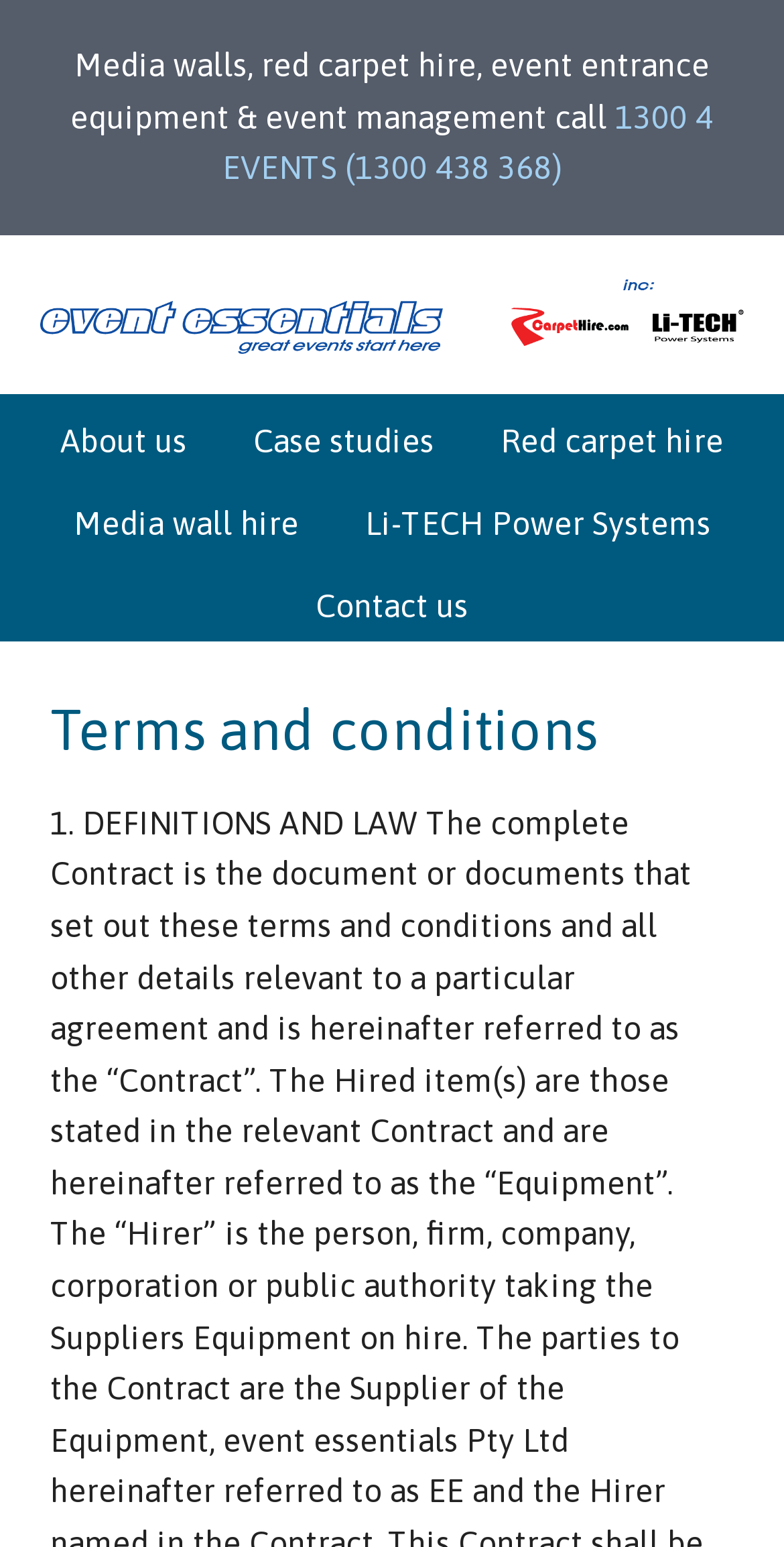Look at the image and write a detailed answer to the question: 
How many links are there in the main navigation?

I counted the number of link elements that are direct children of the root element, excluding the 'Event Essentials' link which is accompanied by an image, and found 6 links: 'About us', 'Case studies', 'Red carpet hire', 'Media wall hire', 'Li-TECH Power Systems', and 'Contact us'.